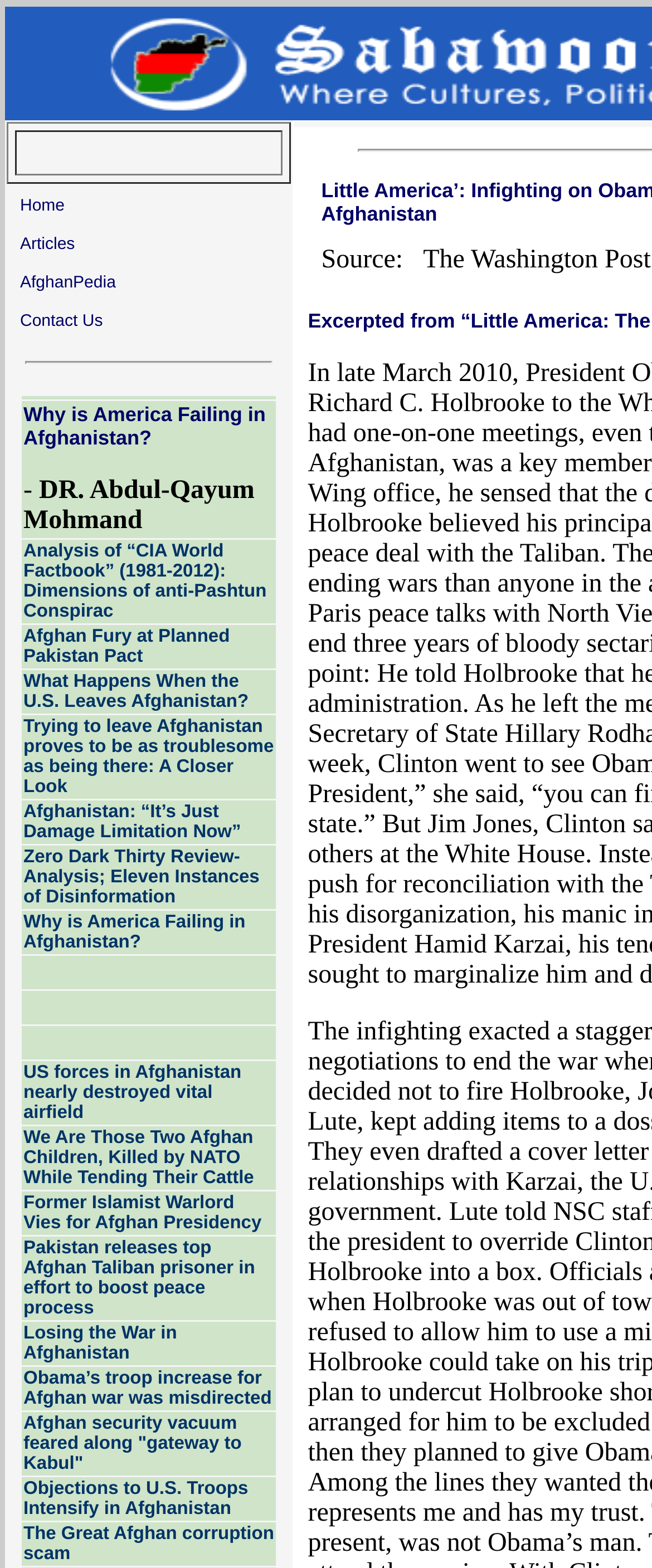What is the name of the website? Examine the screenshot and reply using just one word or a brief phrase.

Articles